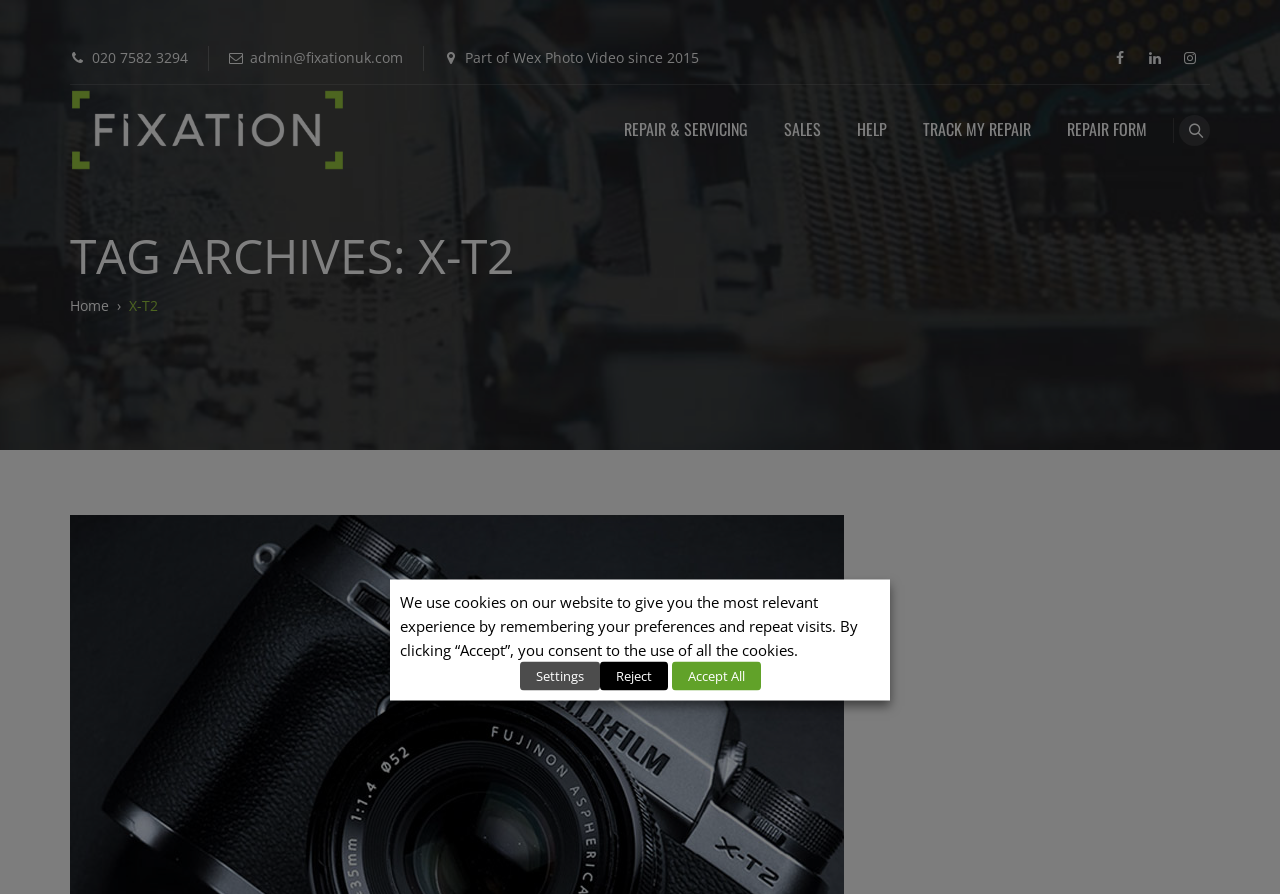How many main menu items are there? Based on the screenshot, please respond with a single word or phrase.

5